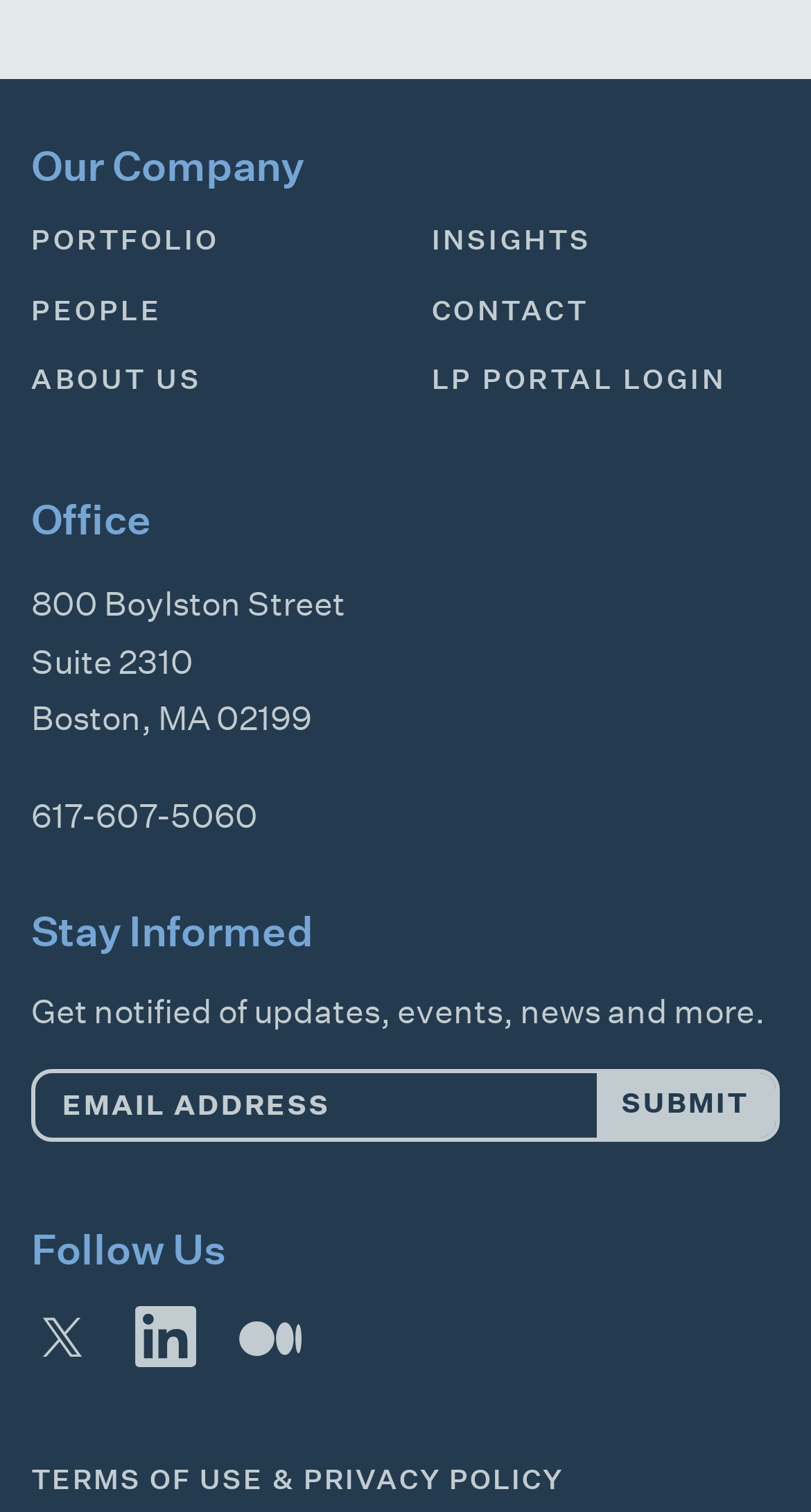Reply to the question with a single word or phrase:
What is the purpose of the textbox?

To enter email address